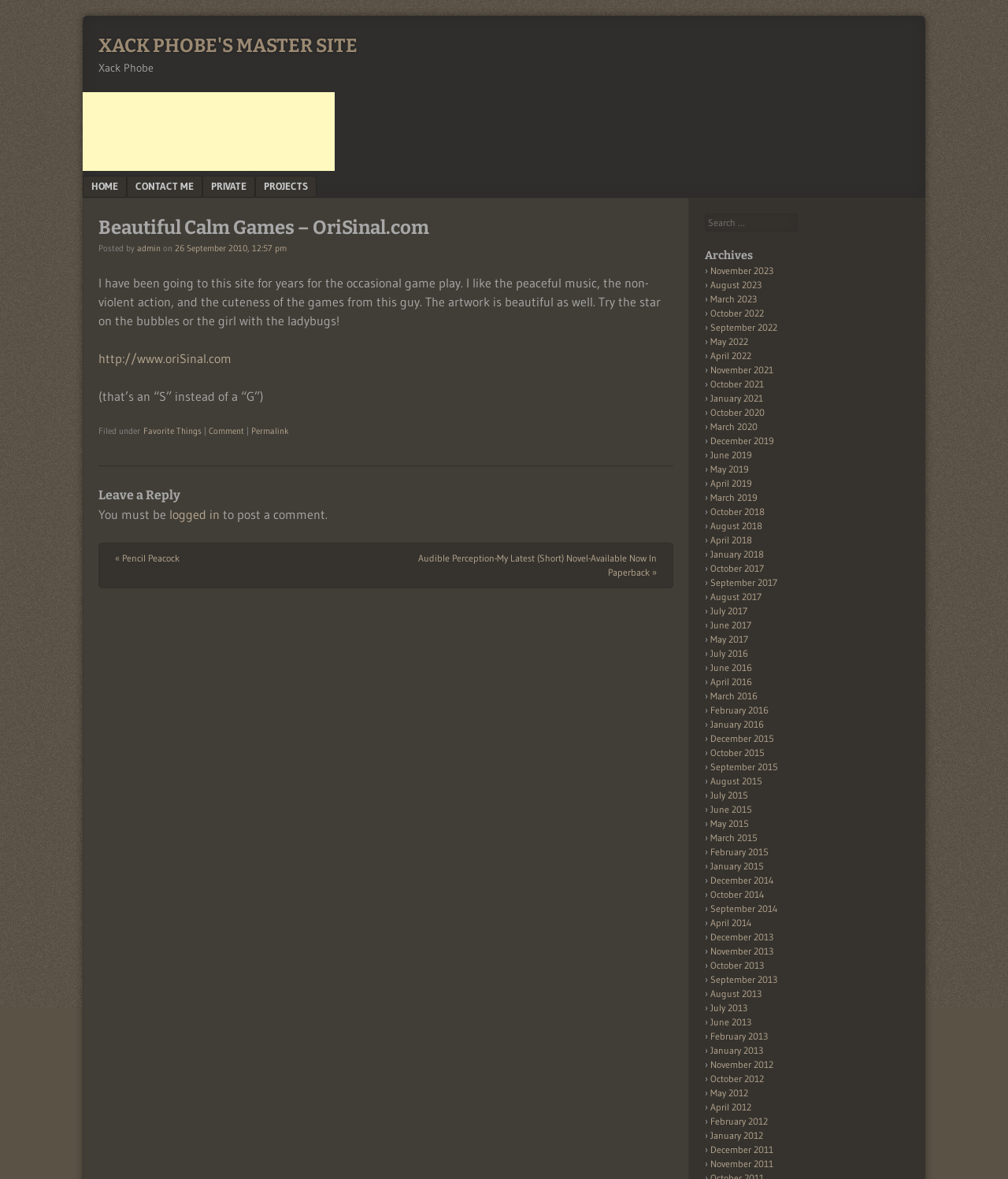Please locate the UI element described by "View from rock outcrop" and provide its bounding box coordinates.

None